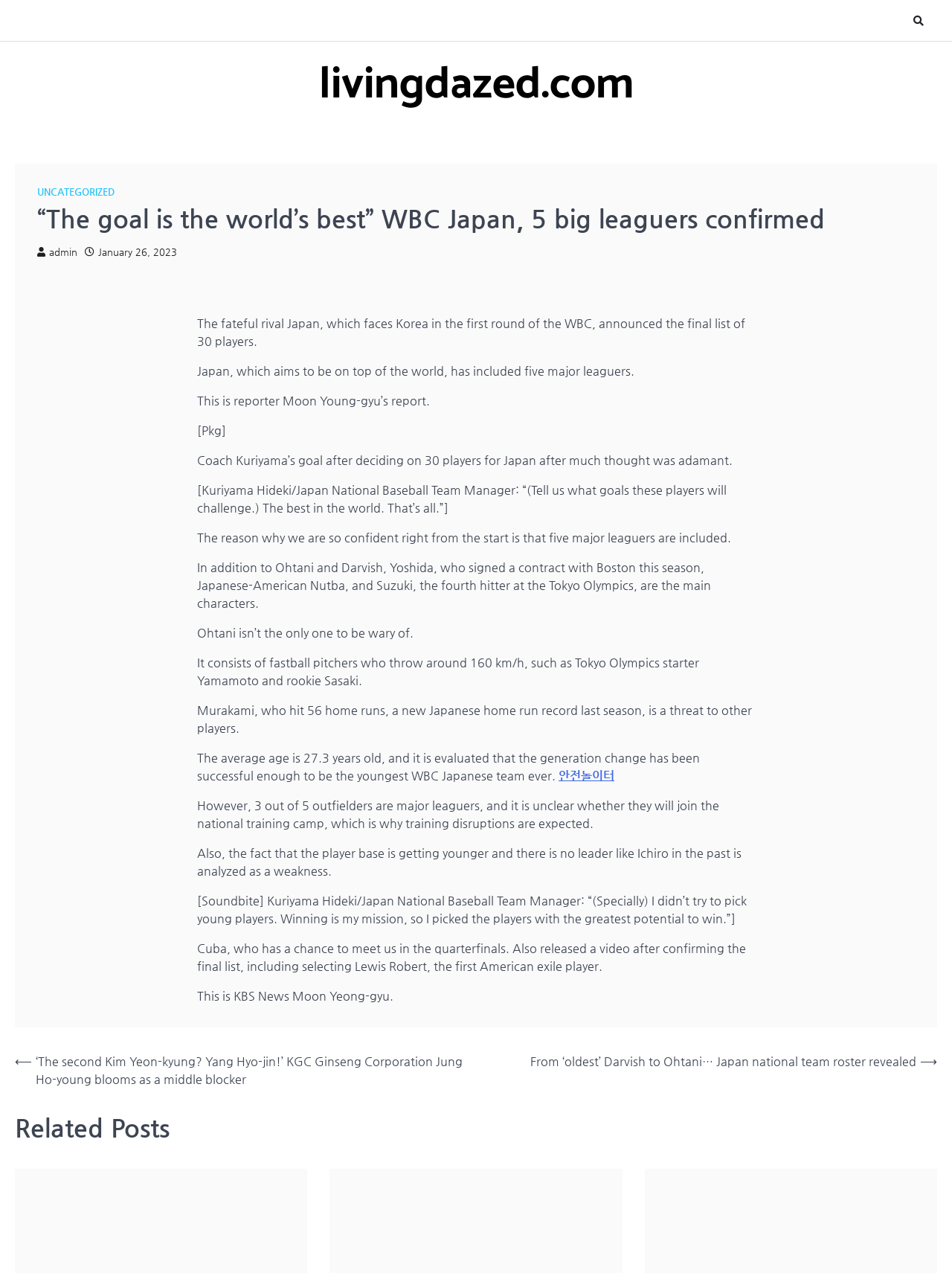Identify the main title of the webpage and generate its text content.

“The goal is the world’s best” WBC Japan, 5 big leaguers confirmed